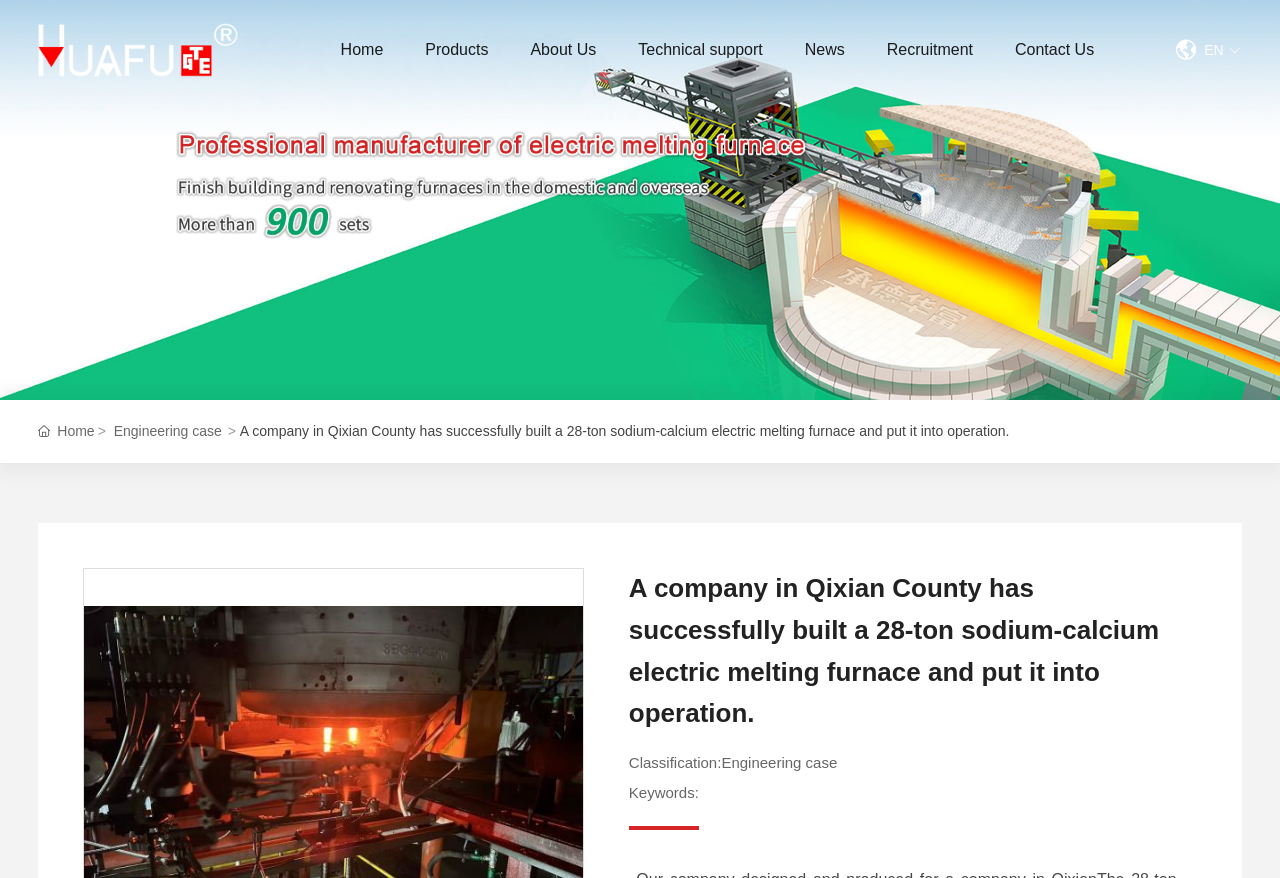Can you specify the bounding box coordinates of the area that needs to be clicked to fulfill the following instruction: "browse News"?

[0.629, 0.0, 0.66, 0.114]